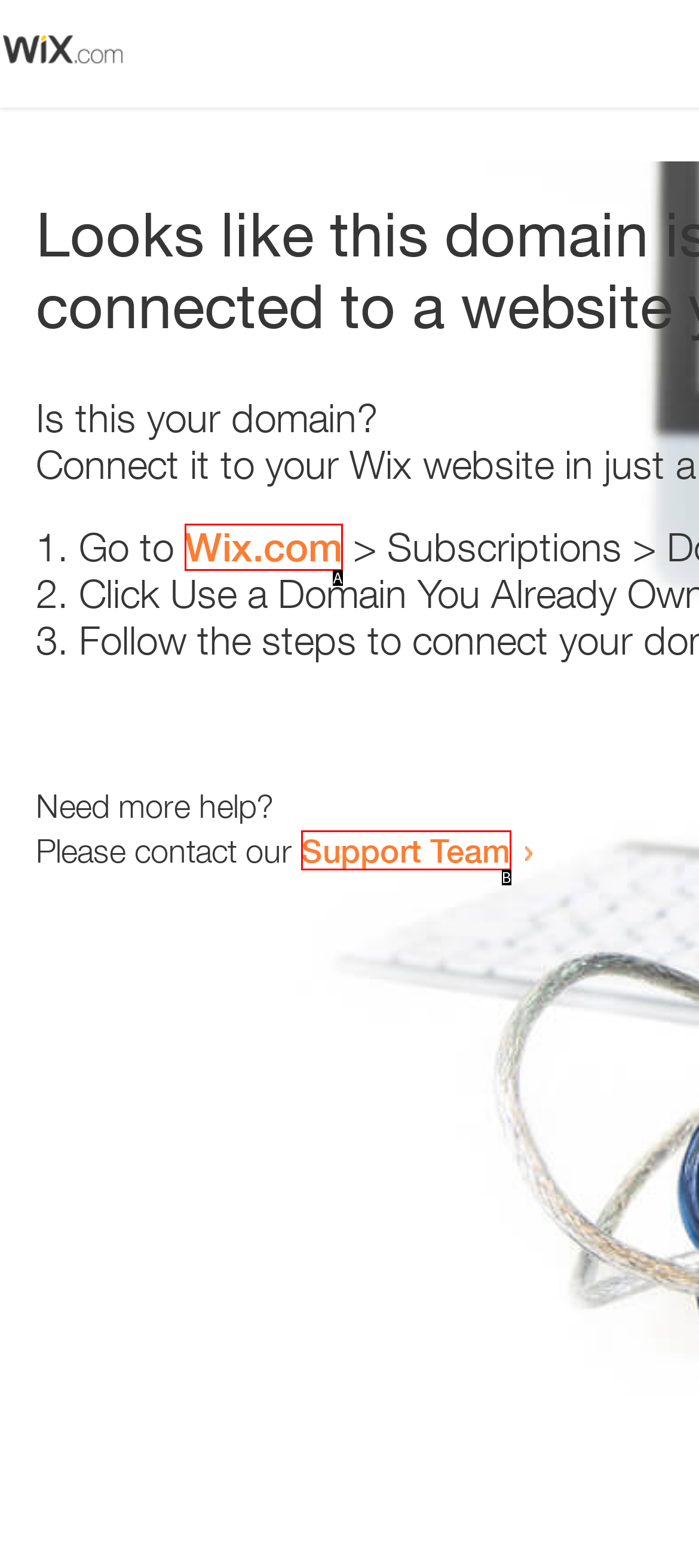Given the description: Wix.com, identify the HTML element that fits best. Respond with the letter of the correct option from the choices.

A